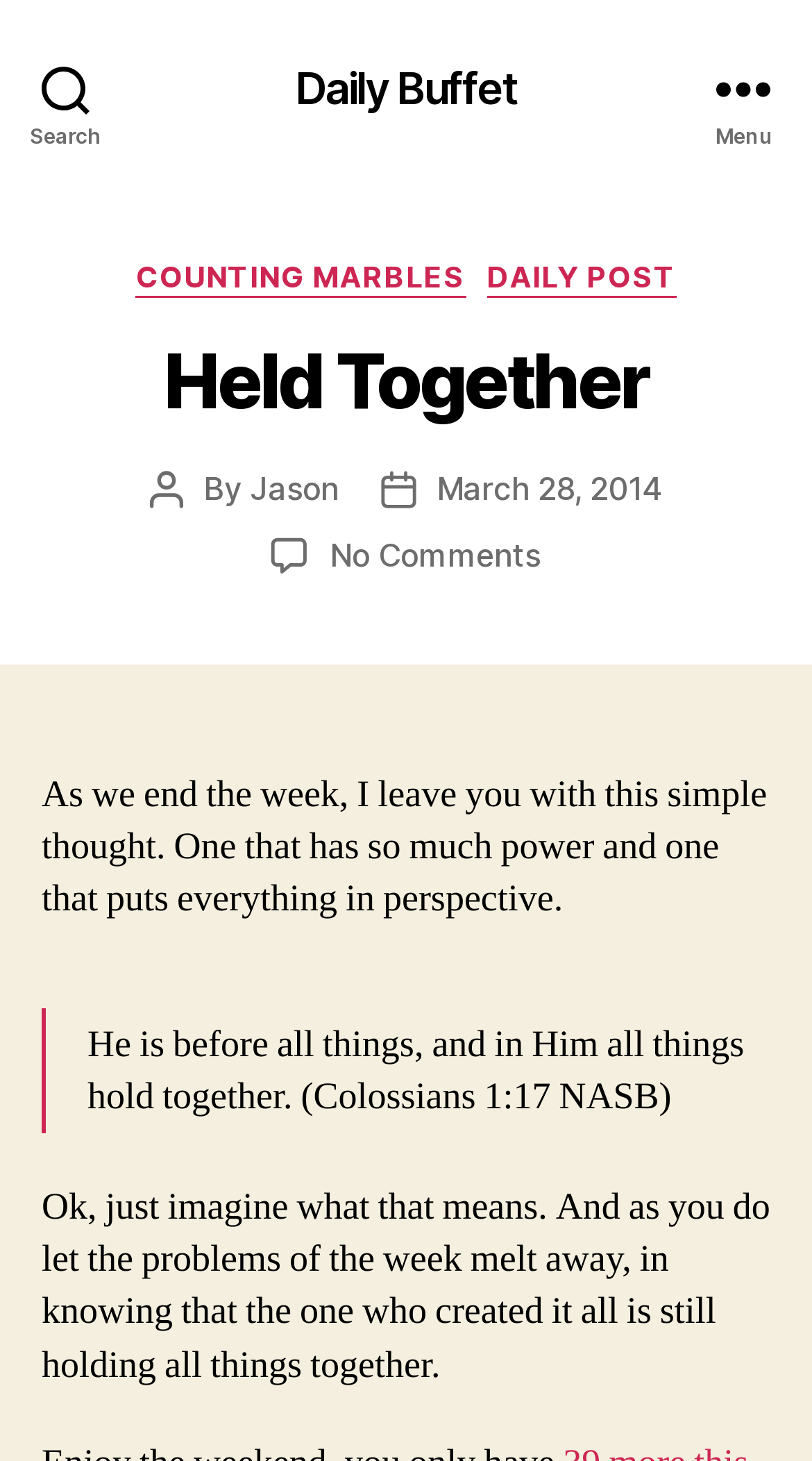Please identify the bounding box coordinates of the clickable element to fulfill the following instruction: "Click the Search button". The coordinates should be four float numbers between 0 and 1, i.e., [left, top, right, bottom].

[0.0, 0.0, 0.162, 0.12]